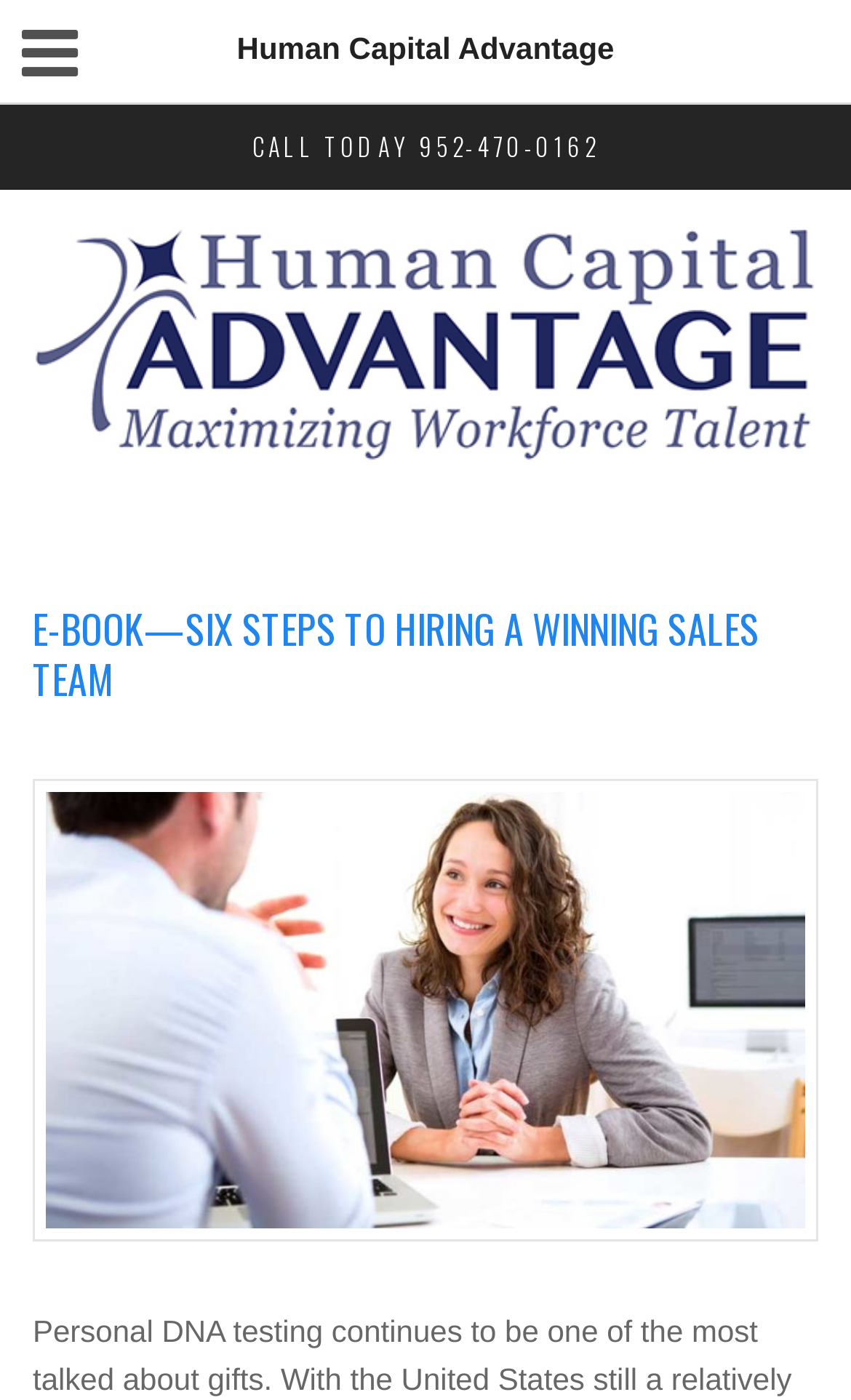What is the topic of the e-book?
Using the image, provide a concise answer in one word or a short phrase.

Hiring a winning sales team